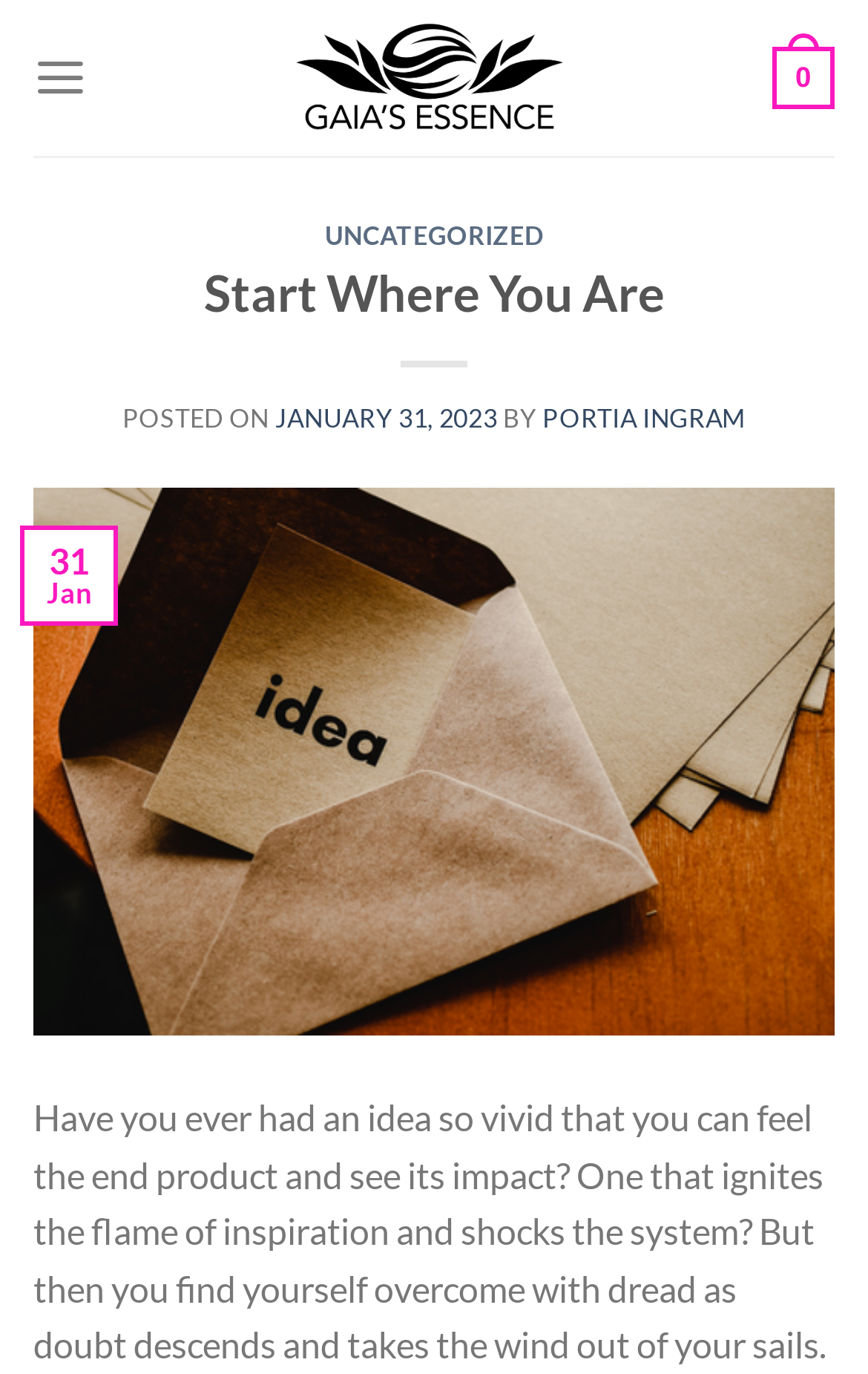Determine the main heading text of the webpage.

Start Where You Are